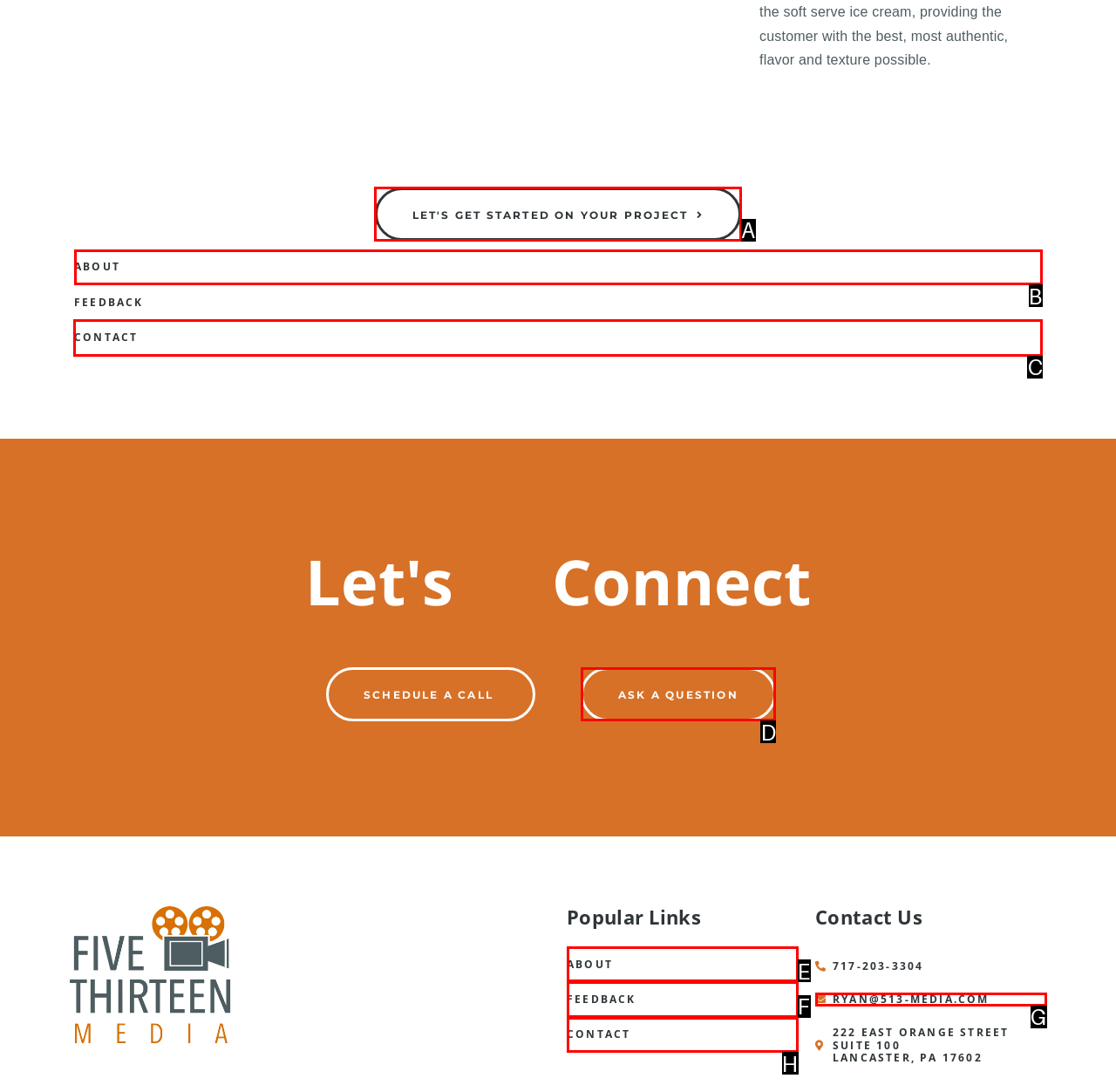Select the HTML element that needs to be clicked to perform the task: Click on 'CONTACT'. Reply with the letter of the chosen option.

C